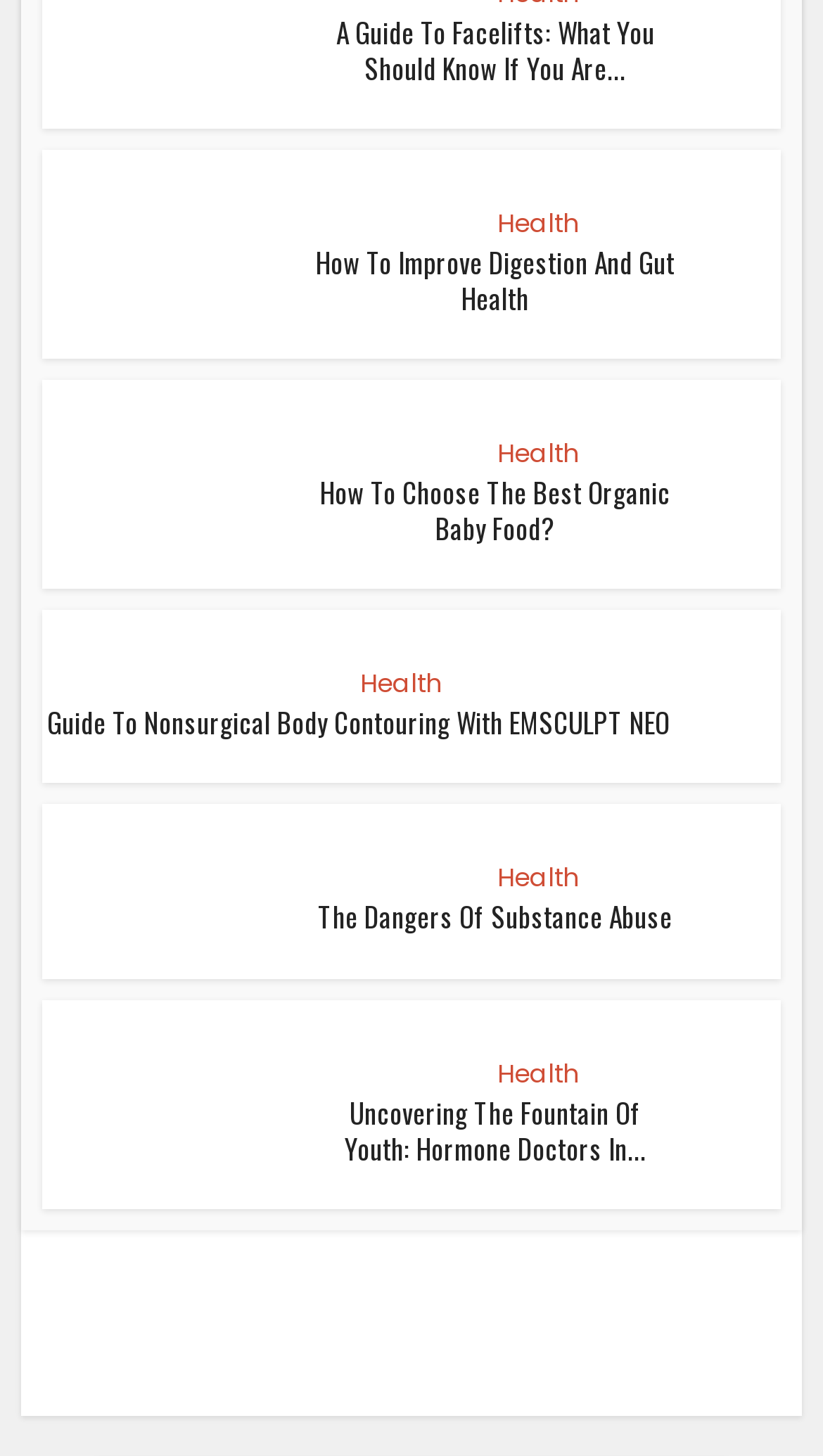Using the description: "Load More", identify the bounding box of the corresponding UI element in the screenshot.

[0.025, 0.874, 0.975, 0.936]